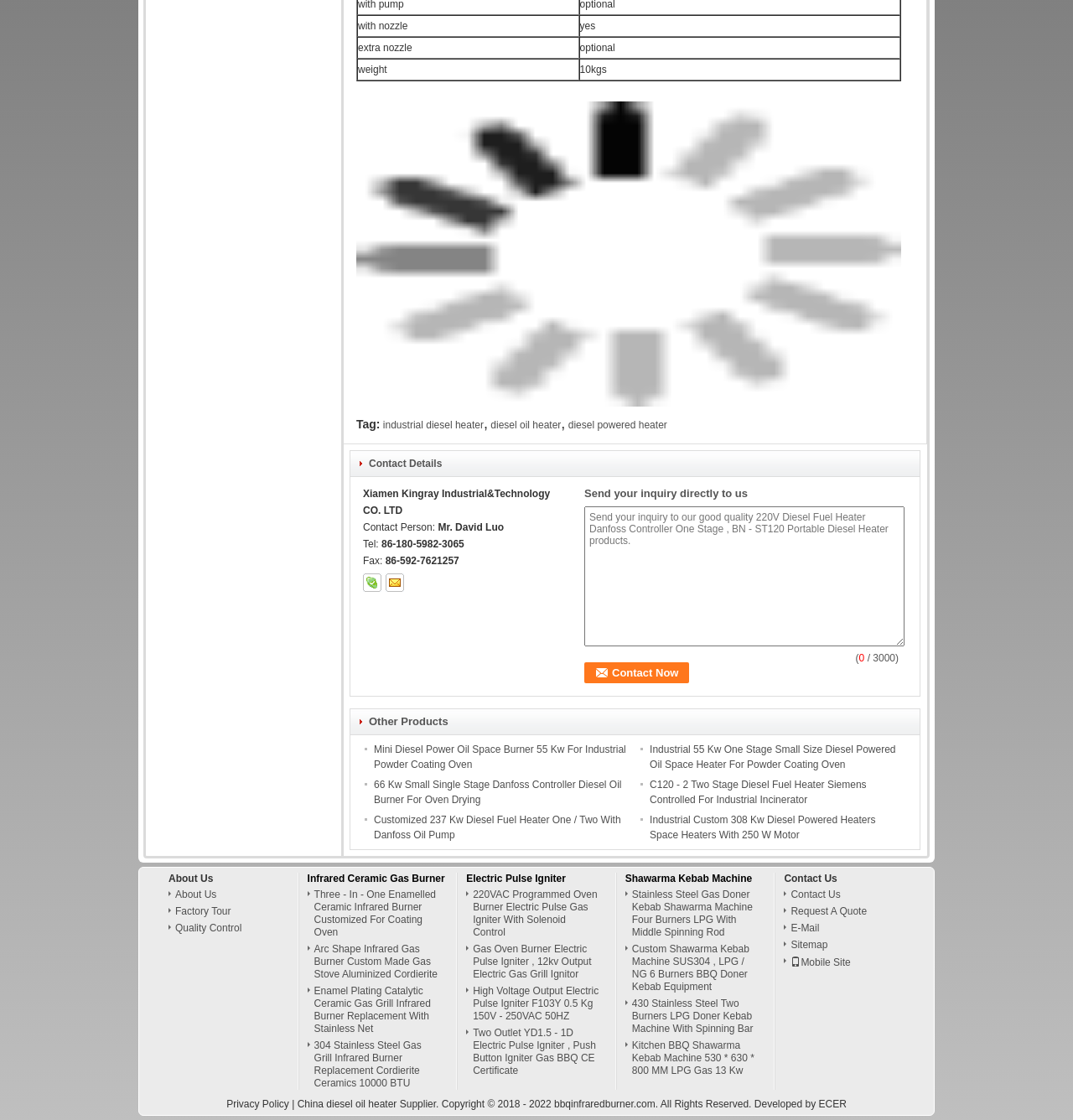Find the bounding box coordinates for the area you need to click to carry out the instruction: "View the product details of 'Mini Diesel Power Oil Space Burner 55 Kw For Industrial Powder Coating Oven'". The coordinates should be four float numbers between 0 and 1, indicated as [left, top, right, bottom].

[0.348, 0.662, 0.584, 0.689]